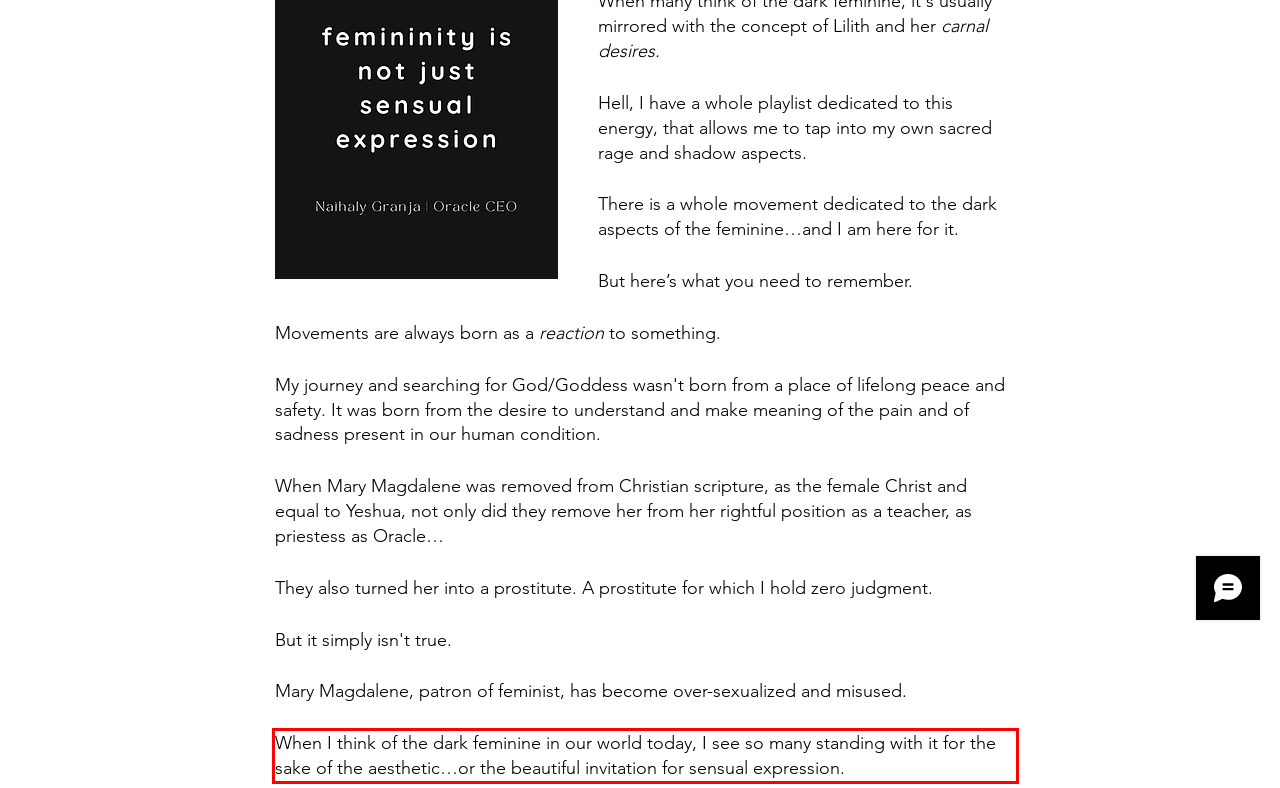Within the provided webpage screenshot, find the red rectangle bounding box and perform OCR to obtain the text content.

When I think of the dark feminine in our world today, I see so many standing with it for the sake of the aesthetic…or the beautiful invitation for sensual expression.